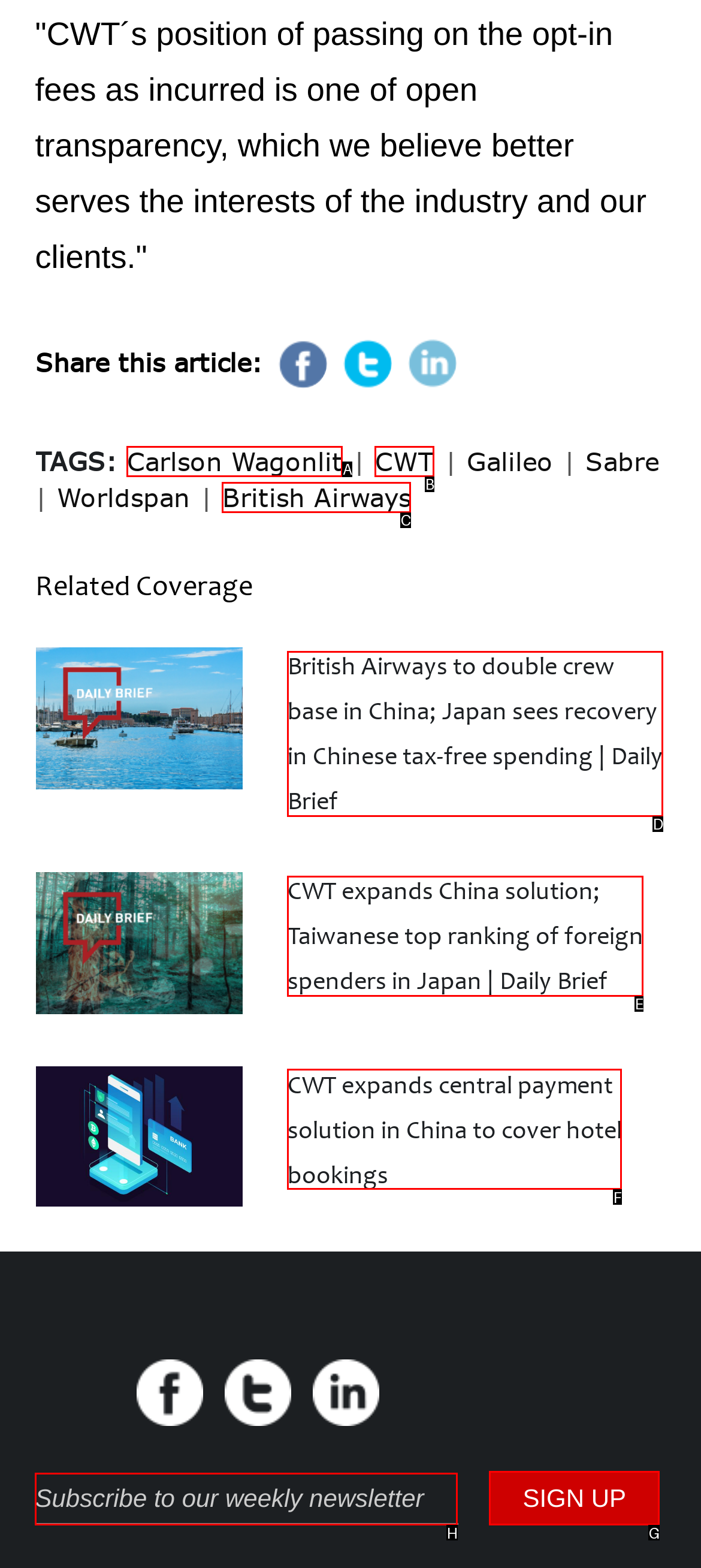Identify the letter of the option that best matches the following description: British Airways. Respond with the letter directly.

C